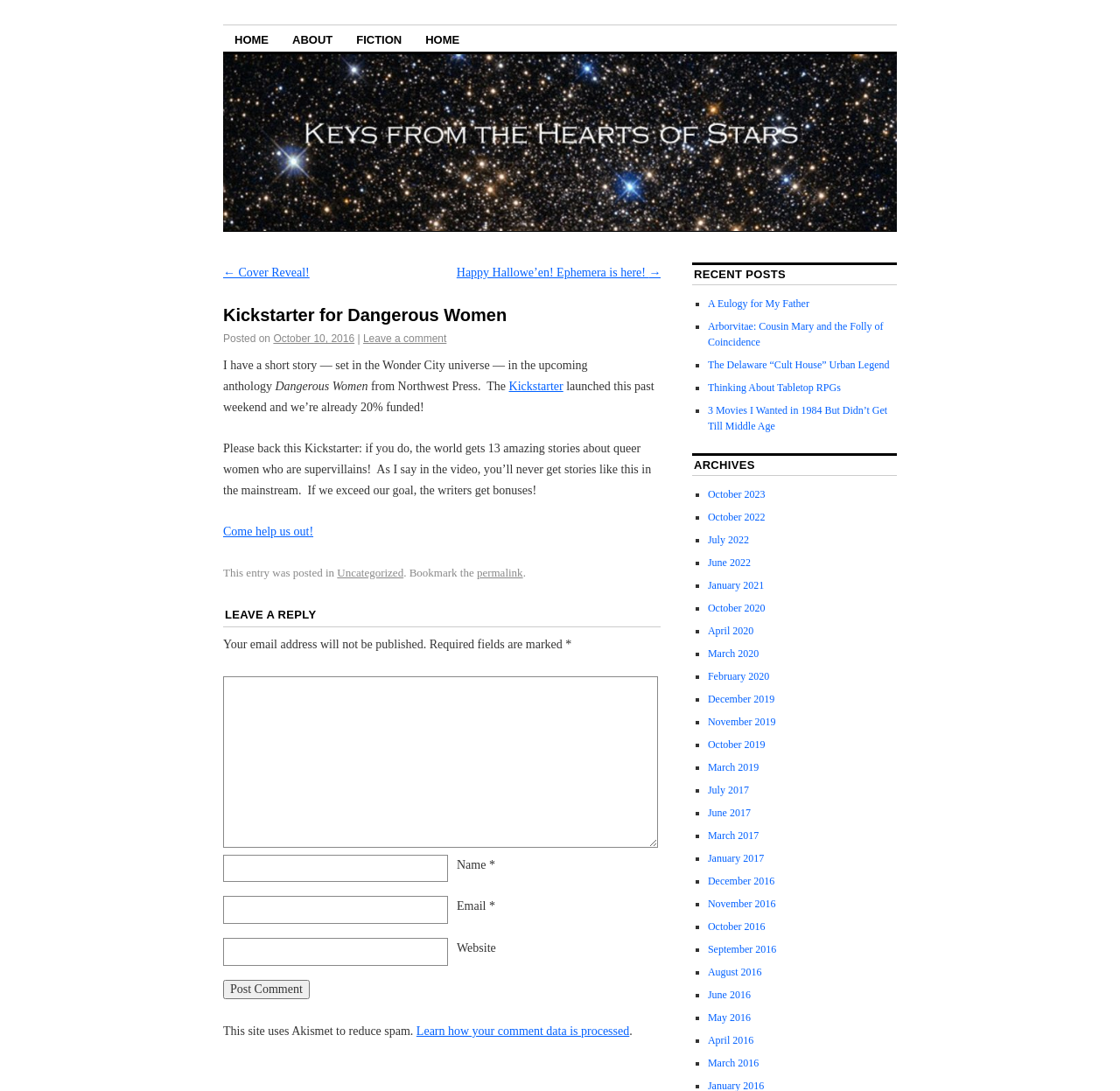Locate the bounding box coordinates of the element to click to perform the following action: 'Click on the 'HOME' link'. The coordinates should be given as four float values between 0 and 1, in the form of [left, top, right, bottom].

[0.199, 0.024, 0.25, 0.048]